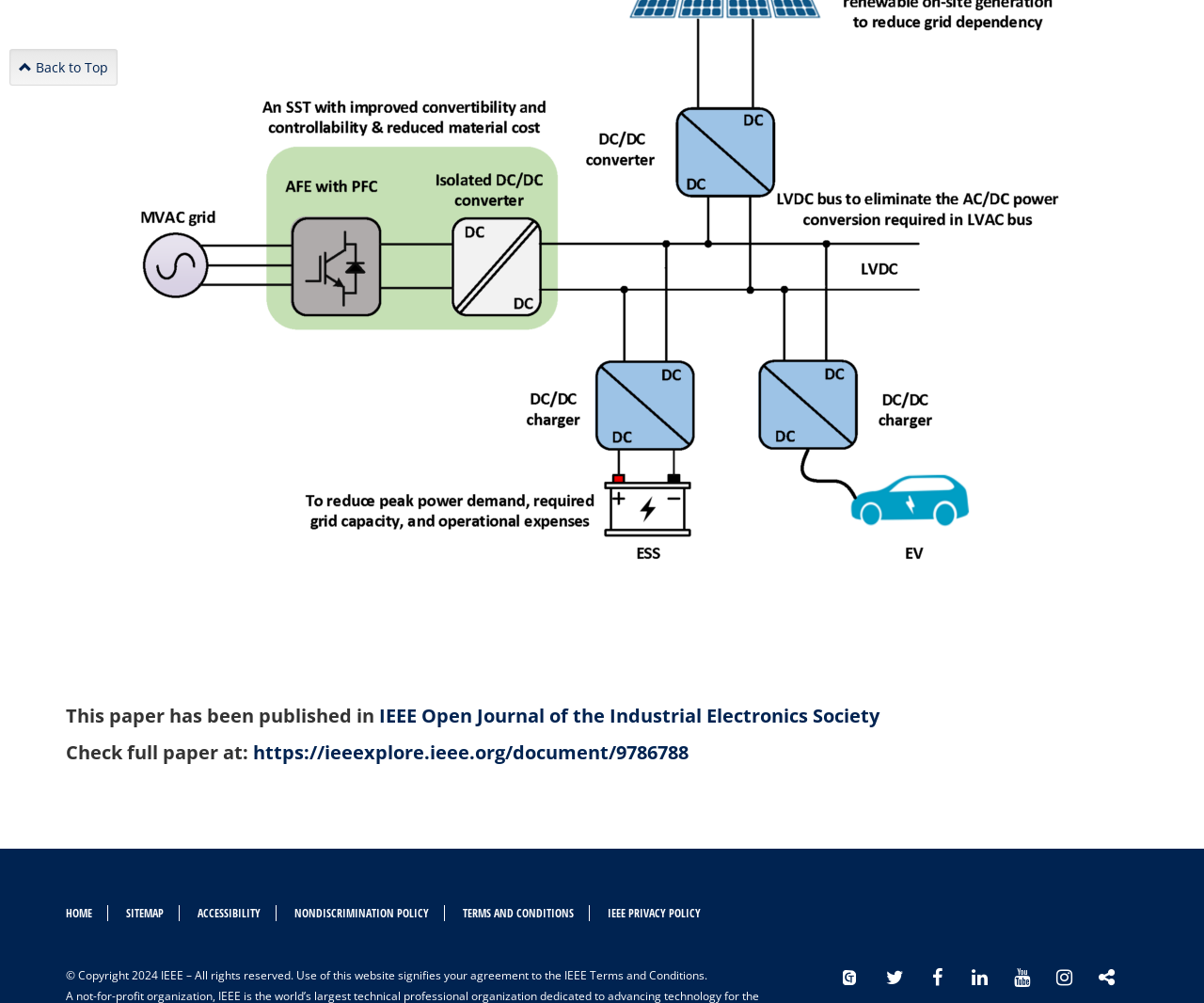Please determine the bounding box coordinates of the area that needs to be clicked to complete this task: 'Read the article 'Africa plans to move ahead in disabilities''. The coordinates must be four float numbers between 0 and 1, formatted as [left, top, right, bottom].

None